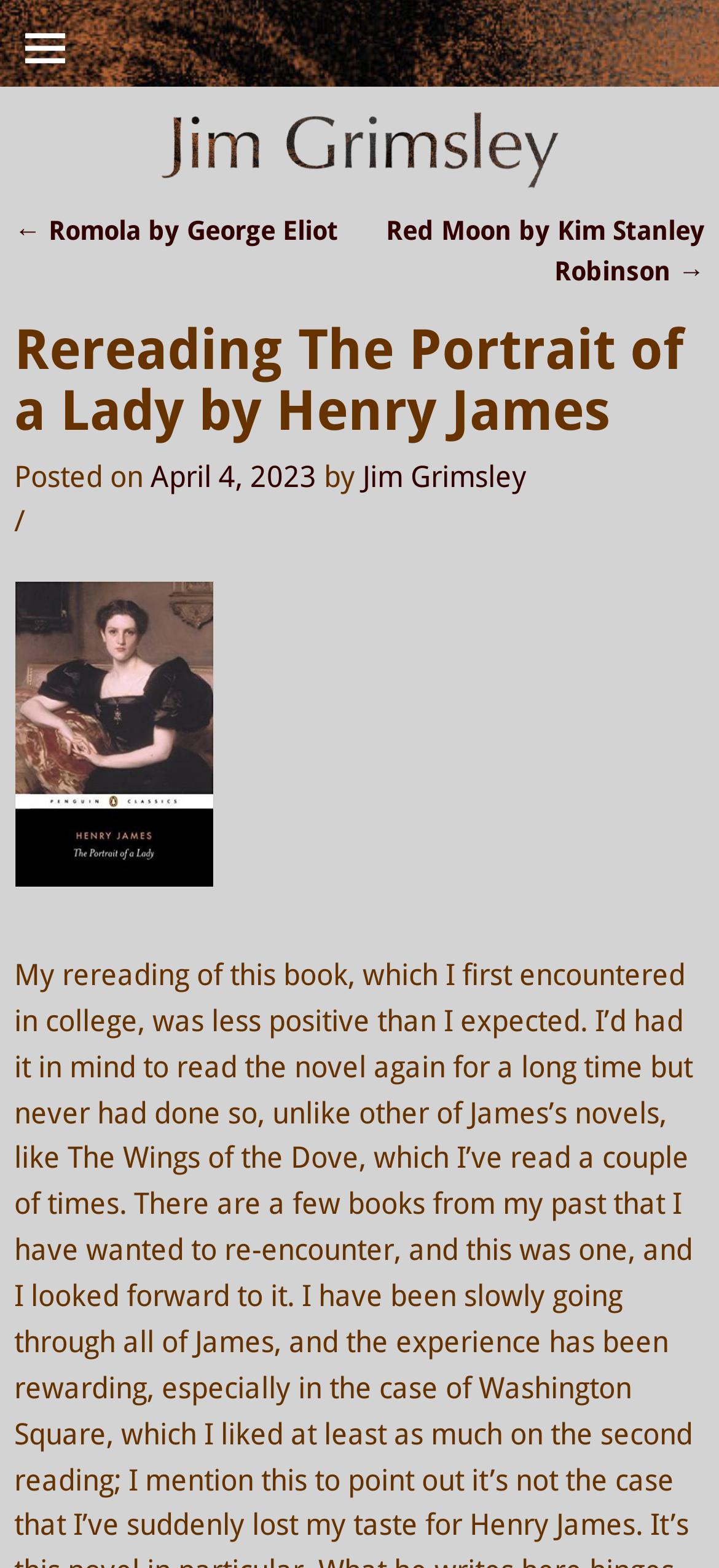What is the next post?
Can you give a detailed and elaborate answer to the question?

I found the next post by looking at the link element with the text 'Red Moon by Kim Stanley Robinson →' which is a child of the link element with the text 'Post navigation'.